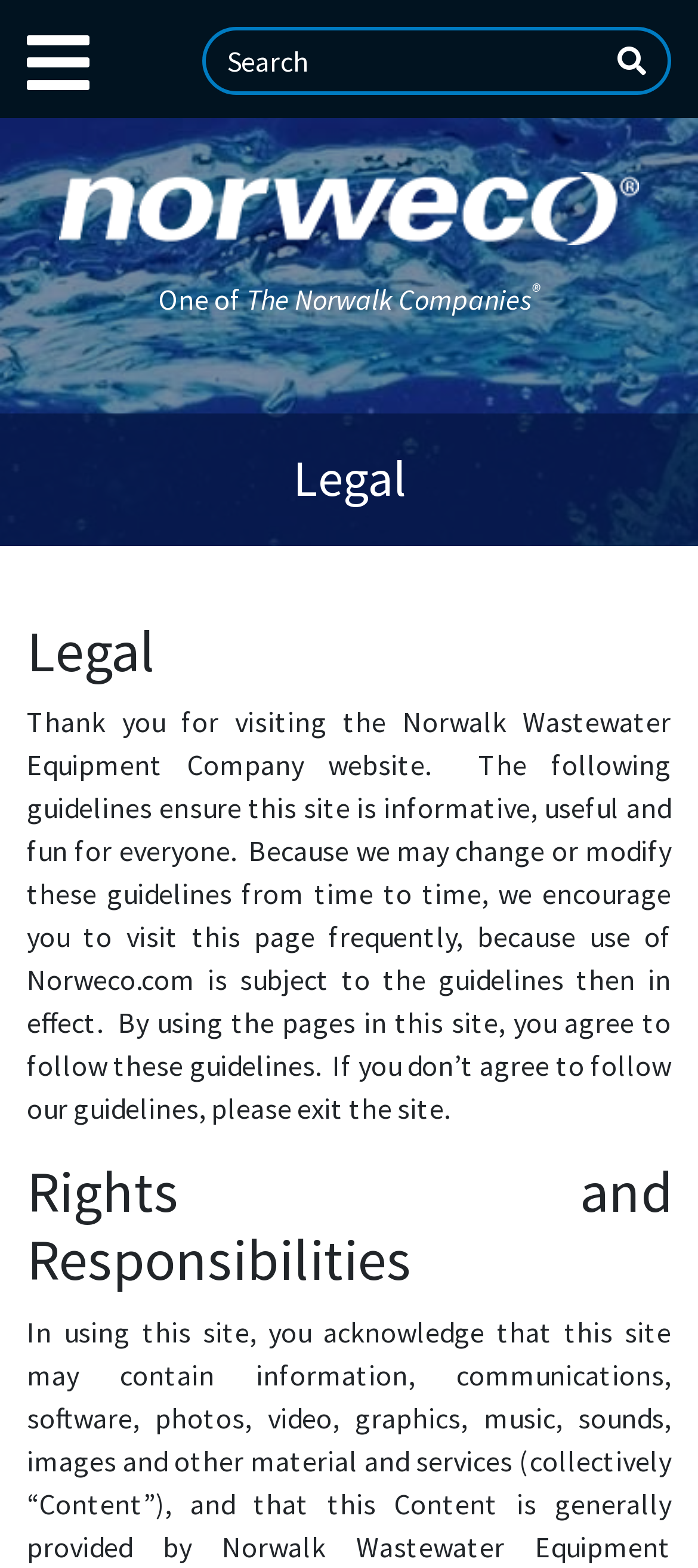What is the relationship between Norweco and The Norwalk Companies?
Please give a detailed and elaborate answer to the question.

The text on the webpage says 'One of The Norwalk Companies' followed by the Norweco logo, suggesting that Norweco is one of the companies under The Norwalk Companies umbrella.